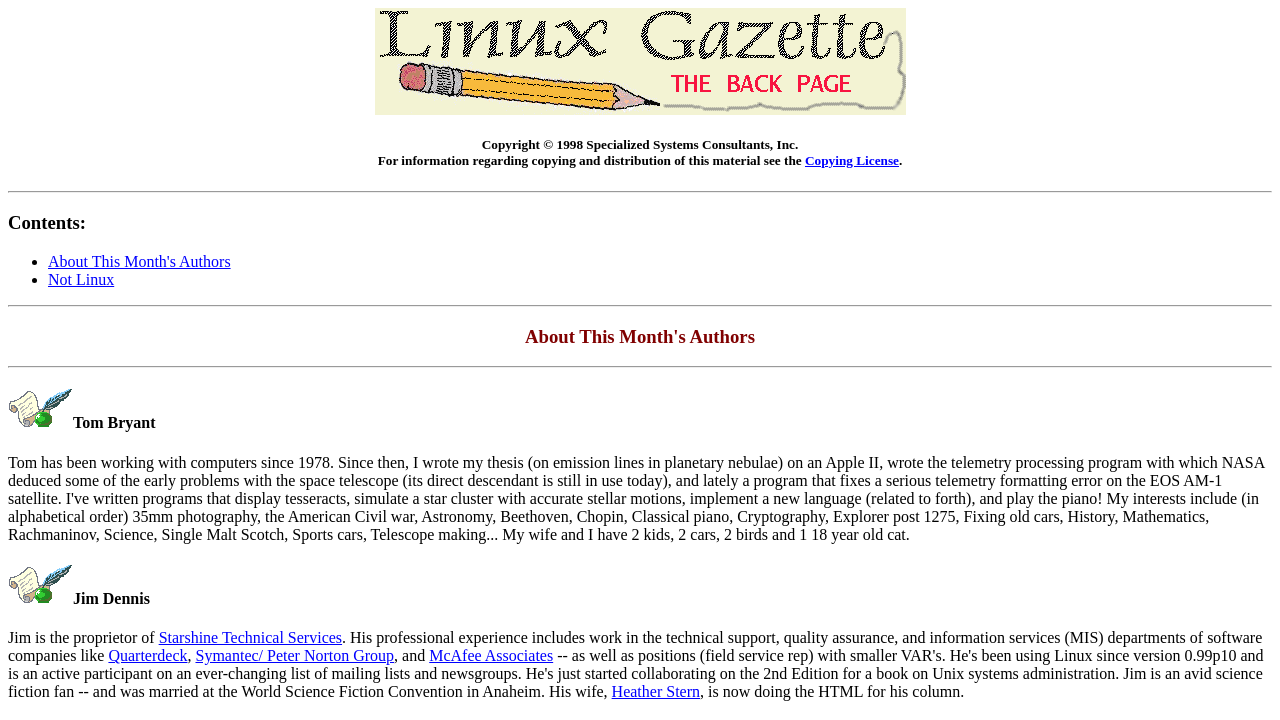Pinpoint the bounding box coordinates of the clickable area necessary to execute the following instruction: "Visit Starshine Technical Services". The coordinates should be given as four float numbers between 0 and 1, namely [left, top, right, bottom].

[0.124, 0.874, 0.267, 0.898]